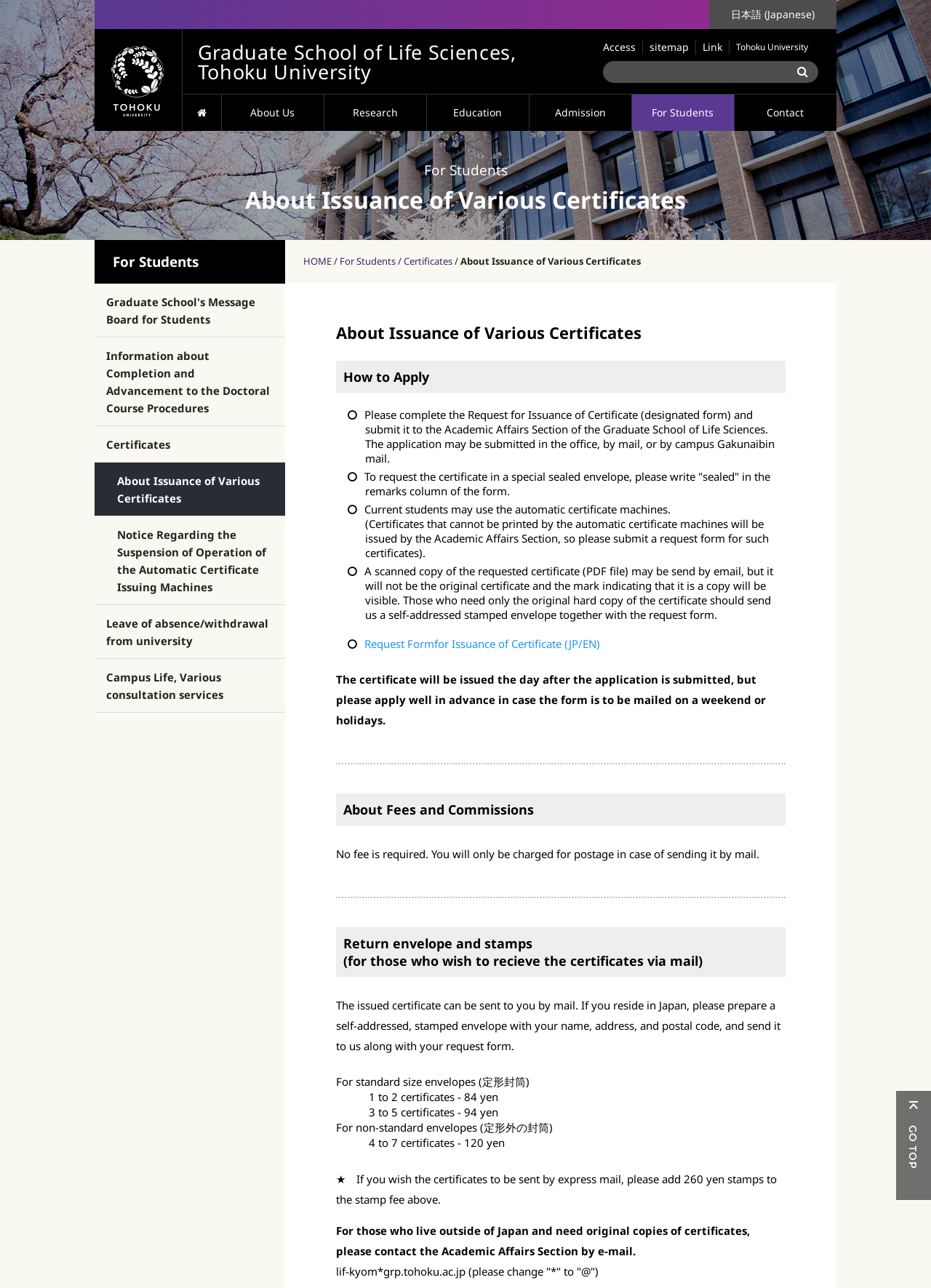Offer an extensive depiction of the webpage and its key elements.

The webpage is about the issuance of various certificates at the Graduate School of Life Sciences, Tohoku University. At the top right corner, there is a "GO TOP" link and an image with the same label. Below this, there is a layout table with several rows. The first row contains a Japanese language link and a "TOHOKU UNIVERSITY" link with an image. The second row has a "Graduate School of Life Sciences, Tohoku University" heading and links to "Access", "sitemap", "Link", and "Tohoku University". 

The third row contains a search box with a magnifying glass icon and a button. The fourth row has a navigation menu with links to "HOME", "About Us", "Research", "Education", "Admission", "For Students", and "Contact". 

Below the navigation menu, there is a main content area with several sections. The first section has a heading "About Issuance of Various Certificates" and provides information on how to apply for certificates, including a request form link. The second section has a heading "How to Apply" and explains the application process. 

The third section has a heading "About Fees and Commissions" and states that no fee is required, but postage will be charged for mail delivery. The fourth section has a heading "Return envelope and stamps (for those who wish to receive the certificates via mail)" and provides information on preparing a self-addressed, stamped envelope. 

The fifth section lists the postage fees for different numbers of certificates and envelope sizes. The sixth section is for those who live outside of Japan and need original copies of certificates, providing an email contact for the Academic Affairs Section. 

On the left side of the page, there is a sidebar with a "For Students" heading and links to various resources, including the Graduate School's Message Board for Students, information about completion and advancement to the doctoral course procedures, certificates, and more.